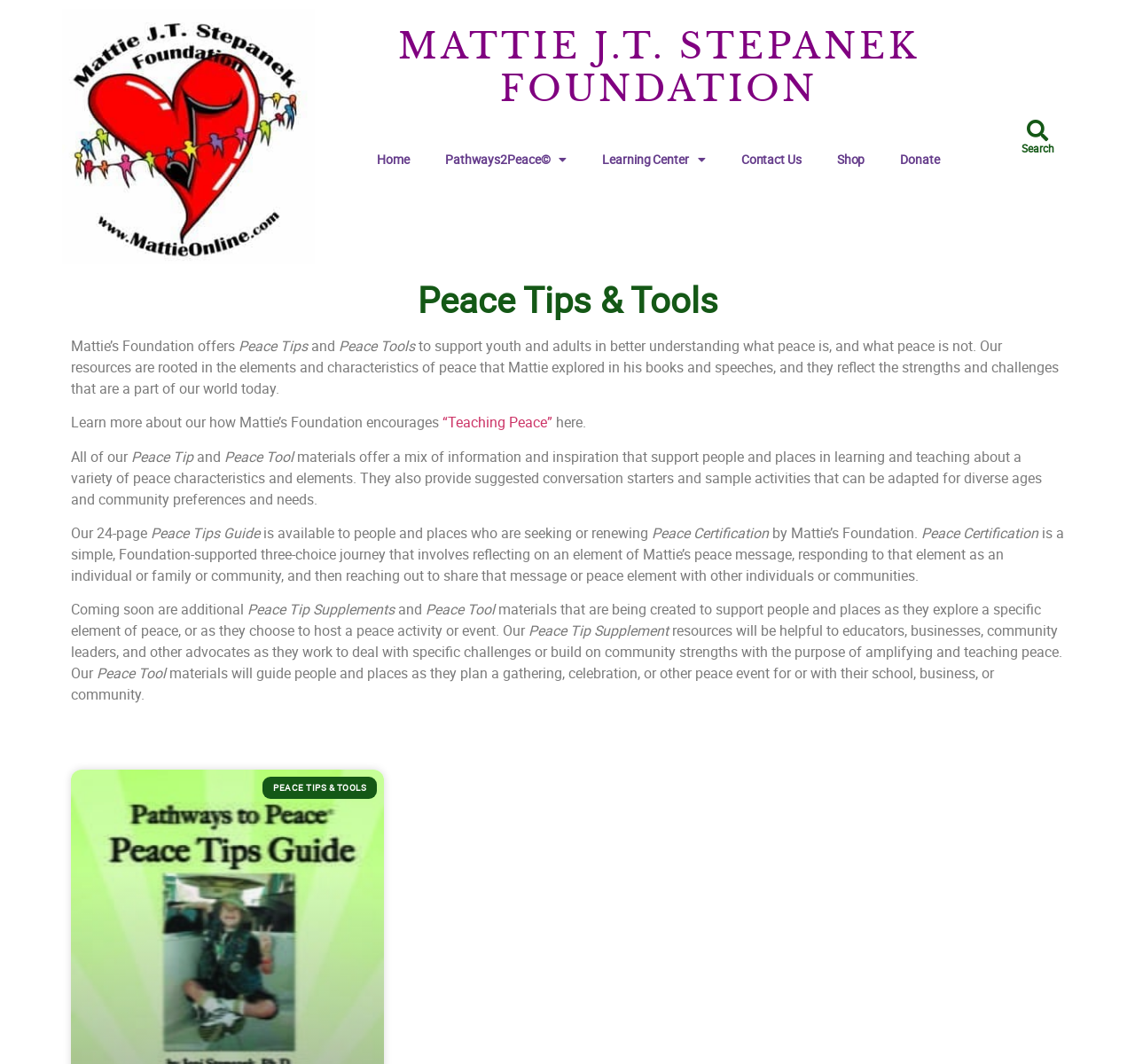What is the name of the foundation?
Please provide a single word or phrase as the answer based on the screenshot.

Mattie J.T. Stepanek Foundation